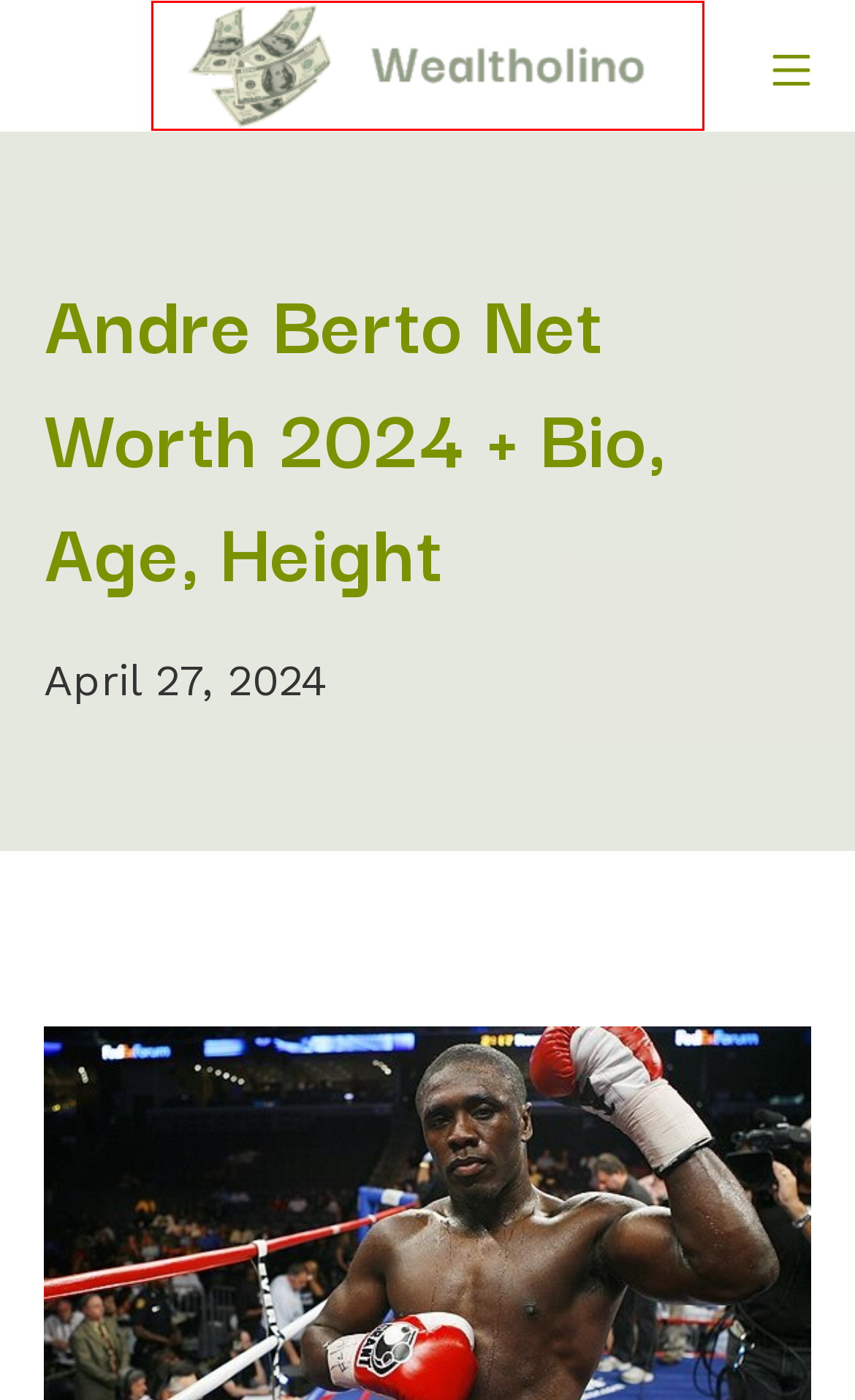Using the screenshot of a webpage with a red bounding box, pick the webpage description that most accurately represents the new webpage after the element inside the red box is clicked. Here are the candidates:
A. Kayla Itsines Net Worth 2019, Age, Height, Weight - Wealtholino
B. Musicians - Wealtholino
C. Waka Flocka Net Worth 2024 + Bio, Age, Height - Wealtholino
D. Wealtholino - Celebrity Icons - Income and Insight
E. Models - Wealtholino
F. Swizzz Net Worth 2024 + Bio, Age, Height - Wealtholino
G. Chael Sonnen Net Worth 2019, Height, Weight - Wealtholino
H. Bloggers - Wealtholino

D